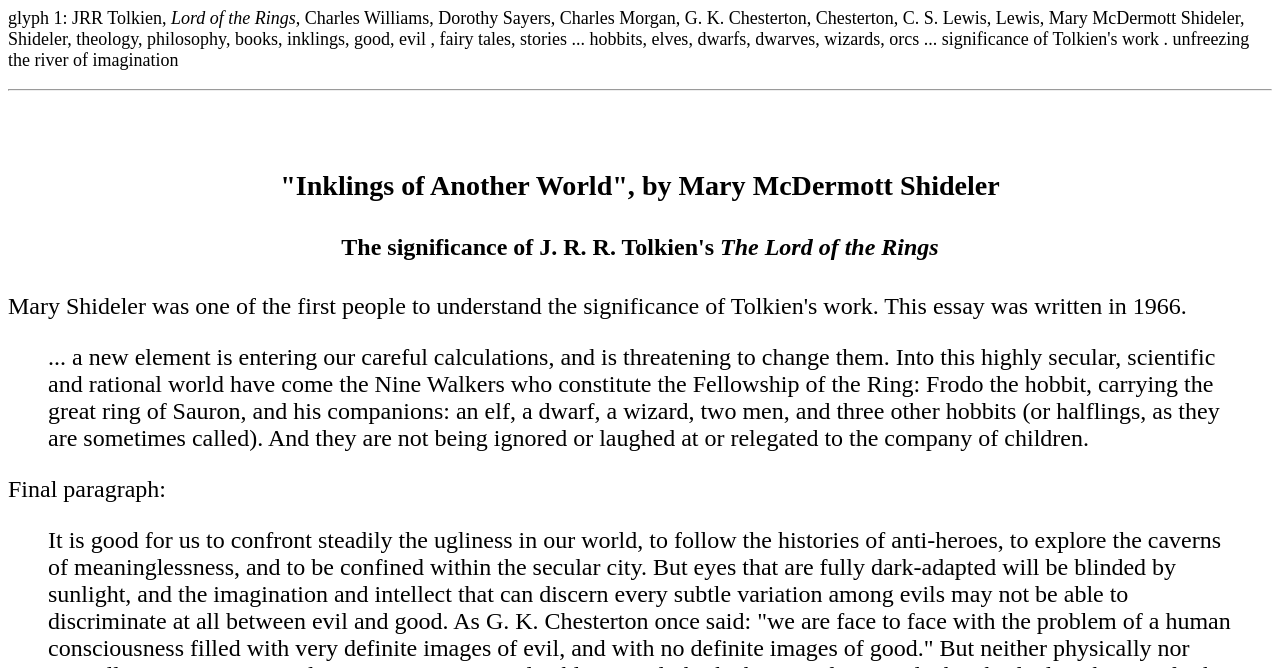What is the location of the text 'Final paragraph:'?
Answer with a single word or short phrase according to what you see in the image.

bottom